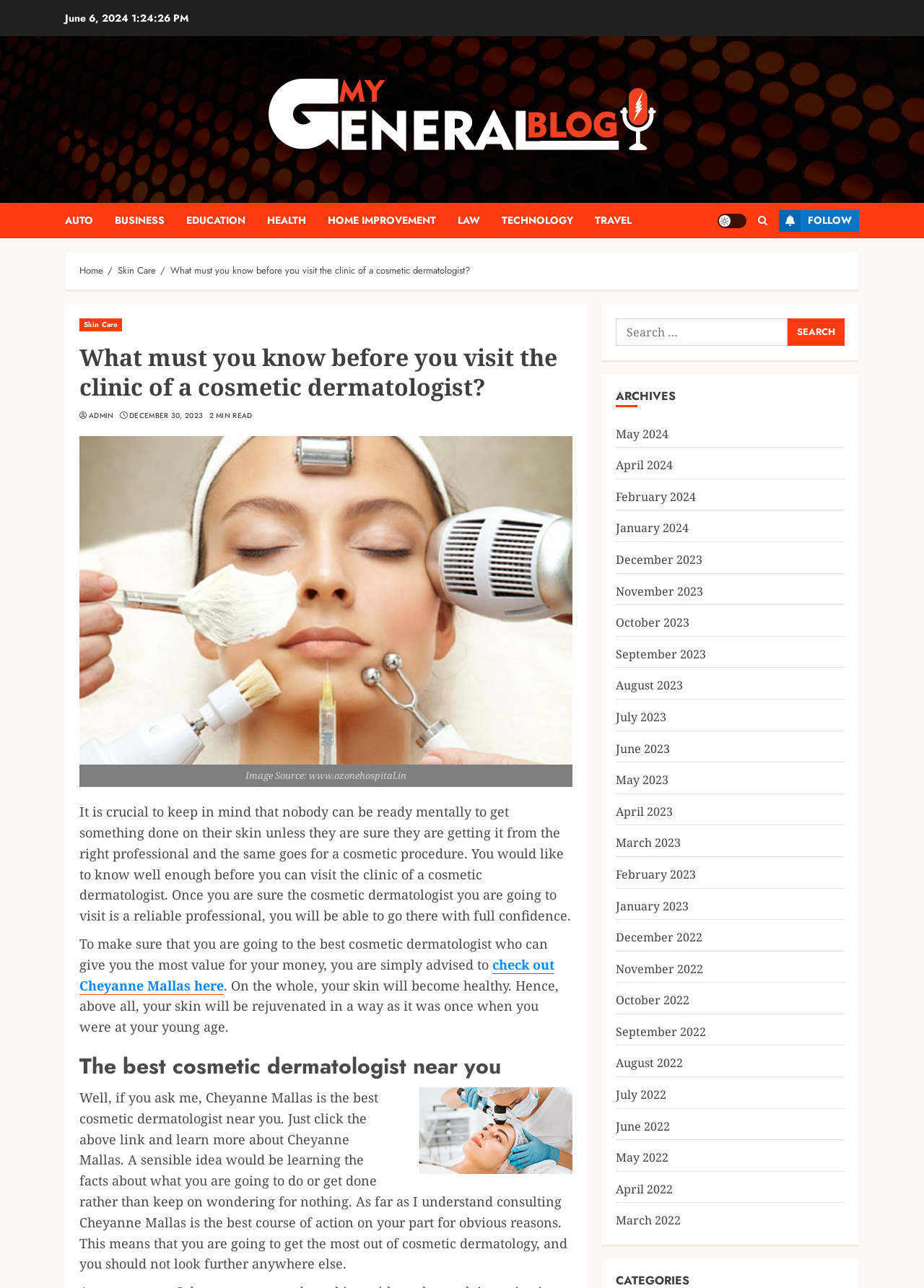Using the provided element description: "December 30, 2023", identify the bounding box coordinates. The coordinates should be four floats between 0 and 1 in the order [left, top, right, bottom].

[0.14, 0.319, 0.22, 0.327]